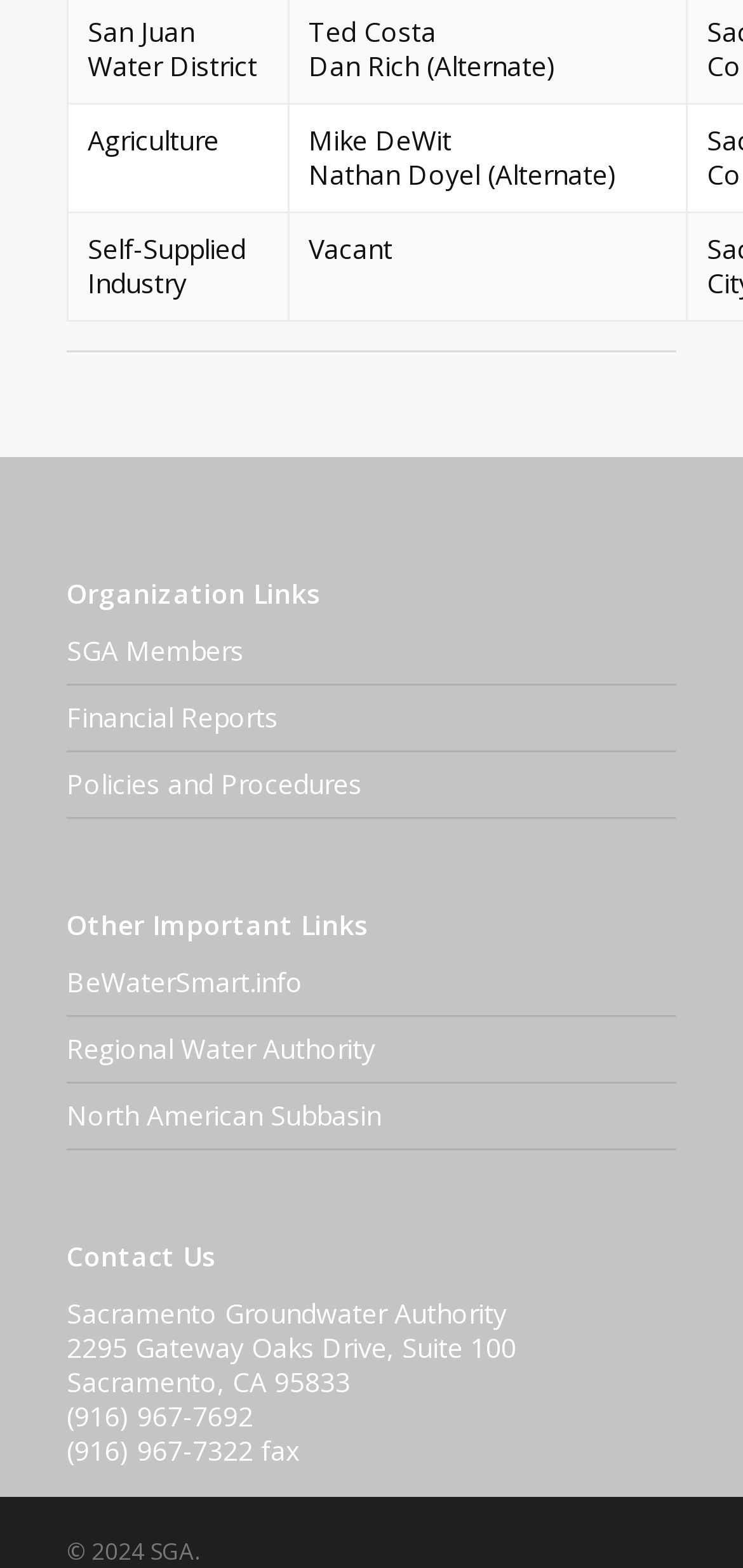What is the address of Sacramento Groundwater Authority?
From the image, respond using a single word or phrase.

2295 Gateway Oaks Drive, Suite 100